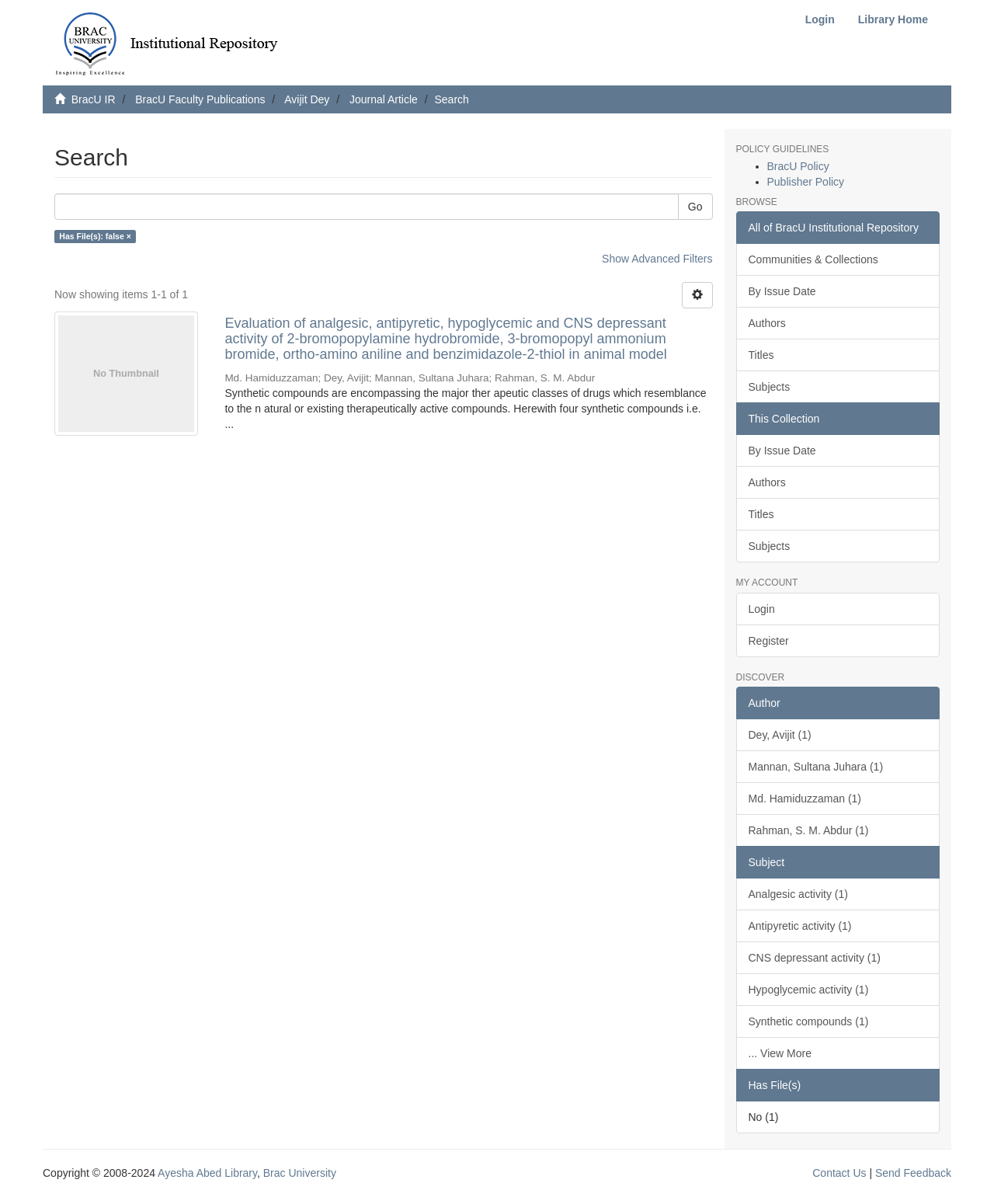Who are the authors of the article?
Respond with a short answer, either a single word or a phrase, based on the image.

Md. Hamiduzzaman, Mannan, Dey, Abdur Rahman